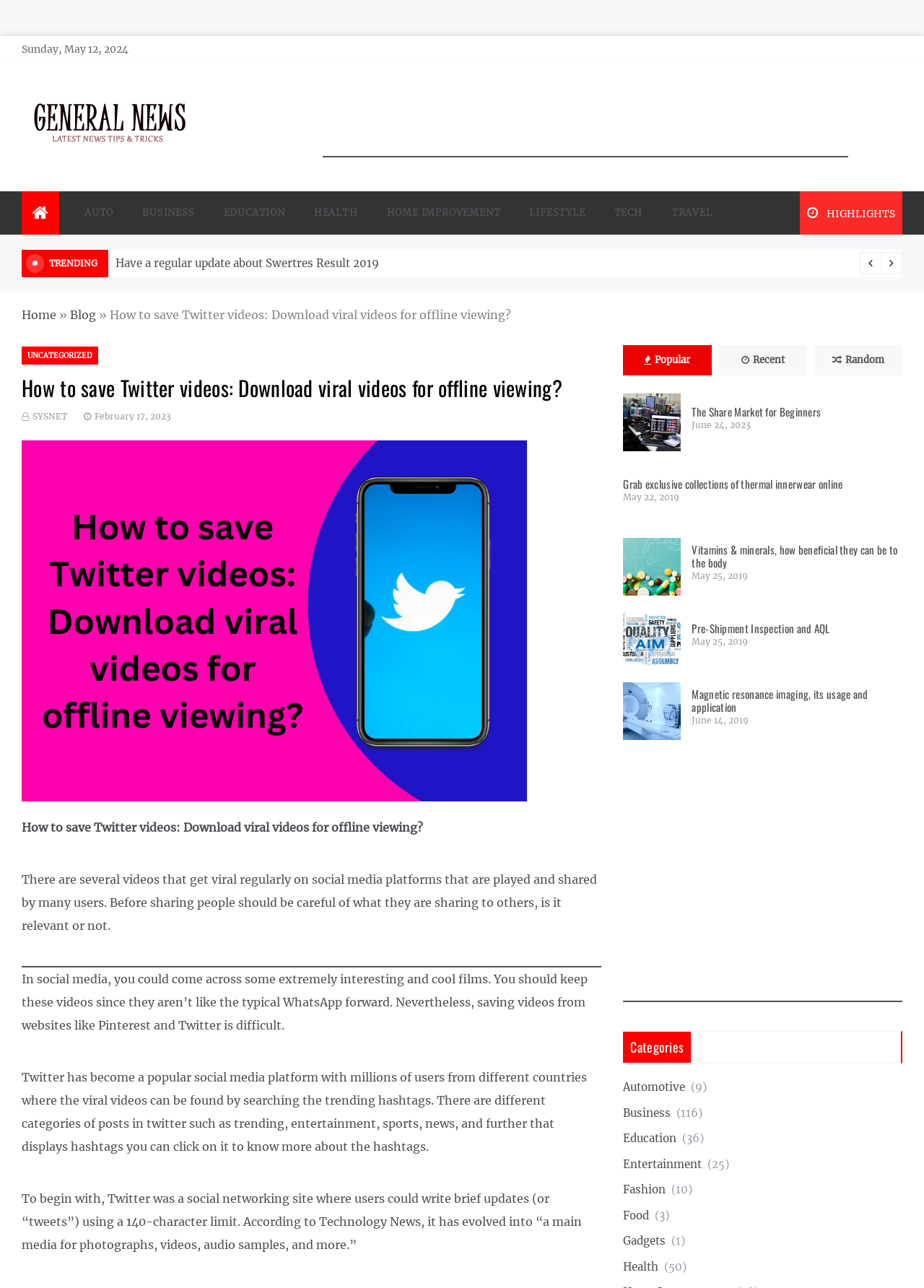Indicate the bounding box coordinates of the clickable region to achieve the following instruction: "Click on 'SYSNET'."

[0.035, 0.319, 0.073, 0.328]